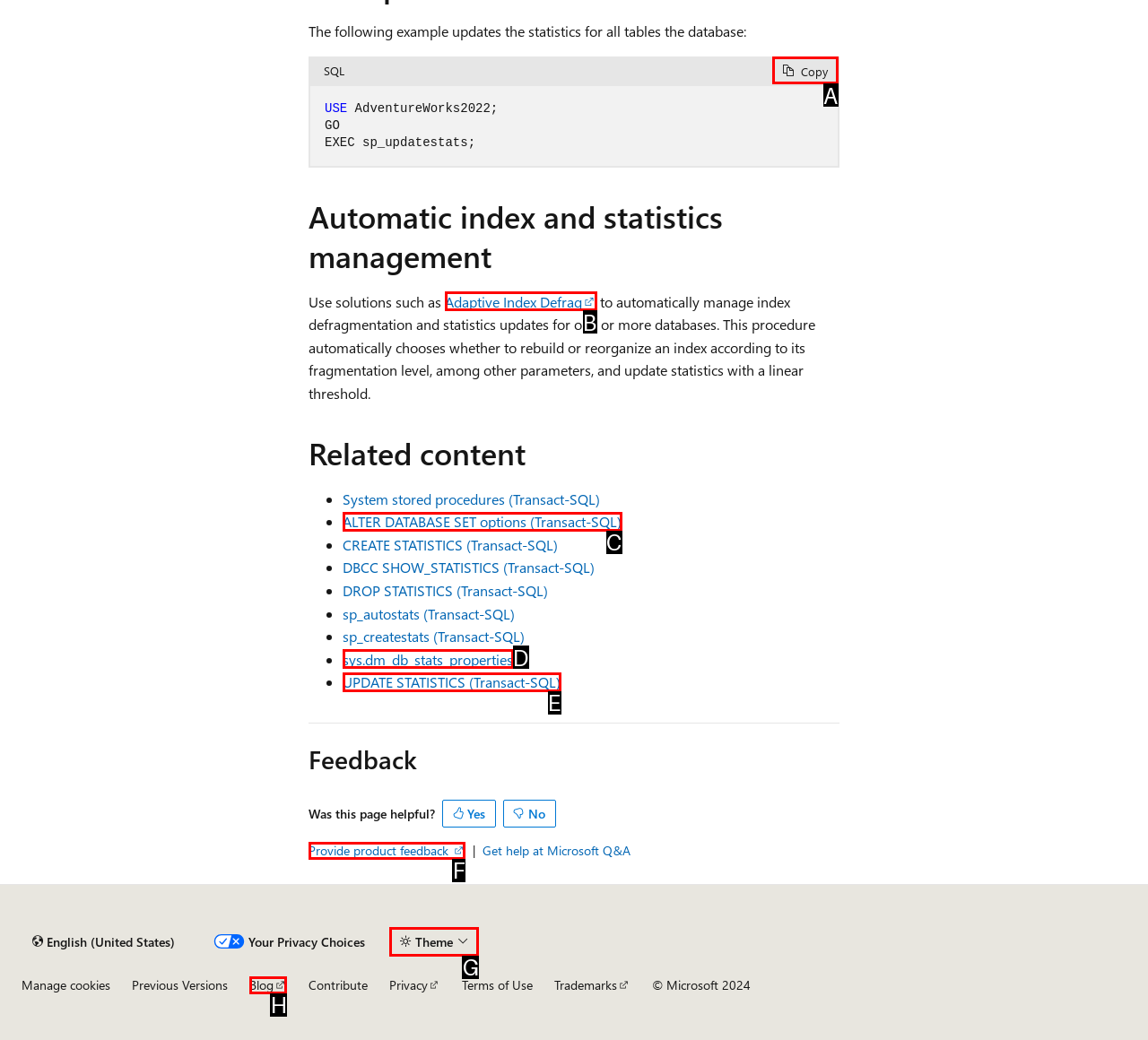Point out the letter of the HTML element you should click on to execute the task: Copy the SQL code
Reply with the letter from the given options.

A